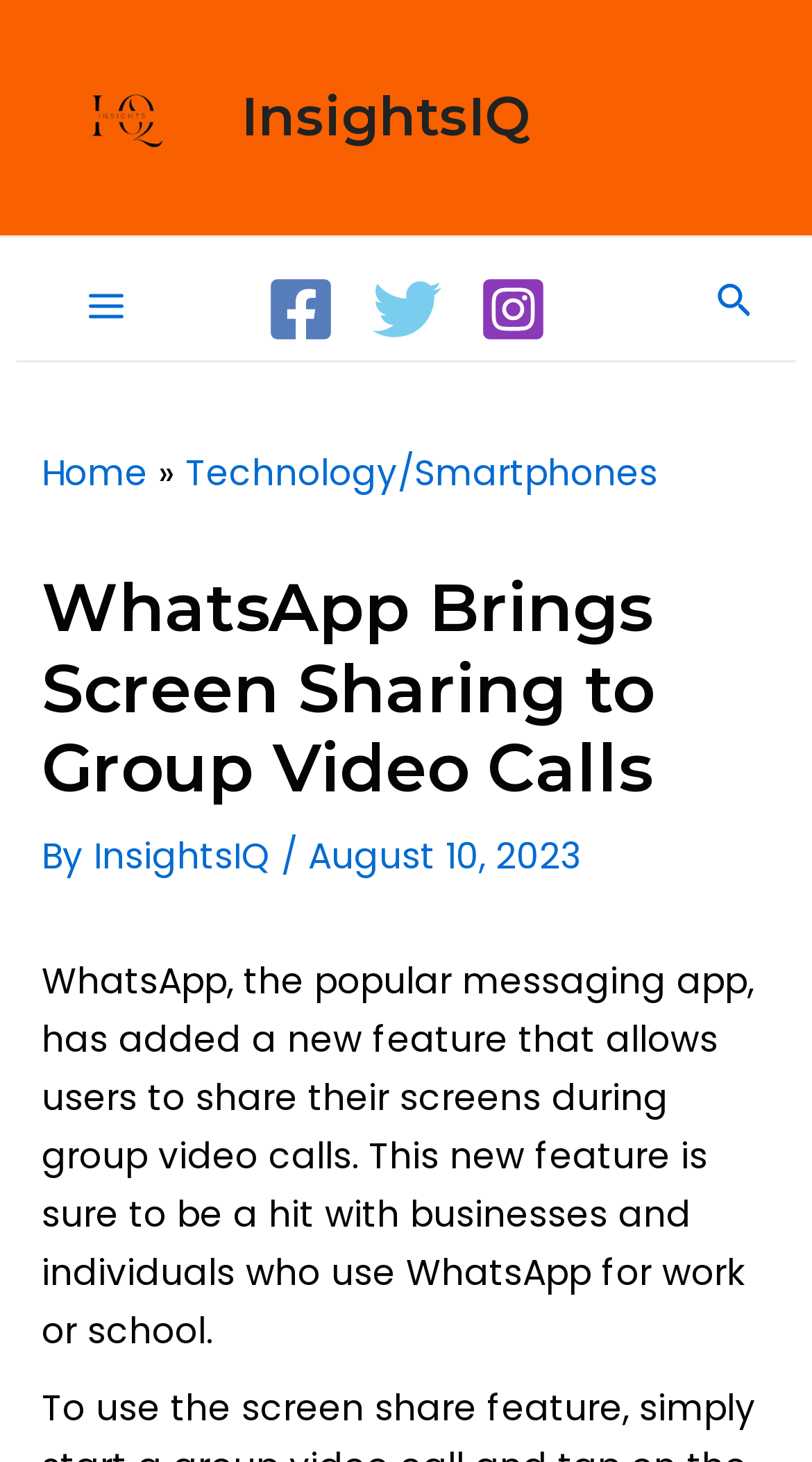Please determine the bounding box coordinates of the area that needs to be clicked to complete this task: 'Click on the InsightsIQ link'. The coordinates must be four float numbers between 0 and 1, formatted as [left, top, right, bottom].

[0.051, 0.061, 0.254, 0.096]